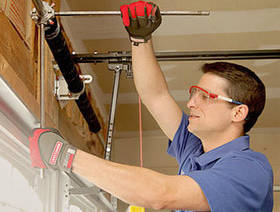Give a thorough caption for the picture.

The image depicts a skilled technician expertly working on a garage door spring replacement. The technician, dressed in a blue shirt and wearing safety glasses, is in the midst of a repair job, utilizing a wrench to adjust or replace the garage door's spring mechanism. Equipped with protective gloves, he exemplifies the professionalism and attention to safety essential for such potentially hazardous tasks. This hands-on service is part of a wider offering of emergency garage door repair services available 24/7, ensuring that customers can rely on expert assistance whenever issues arise.